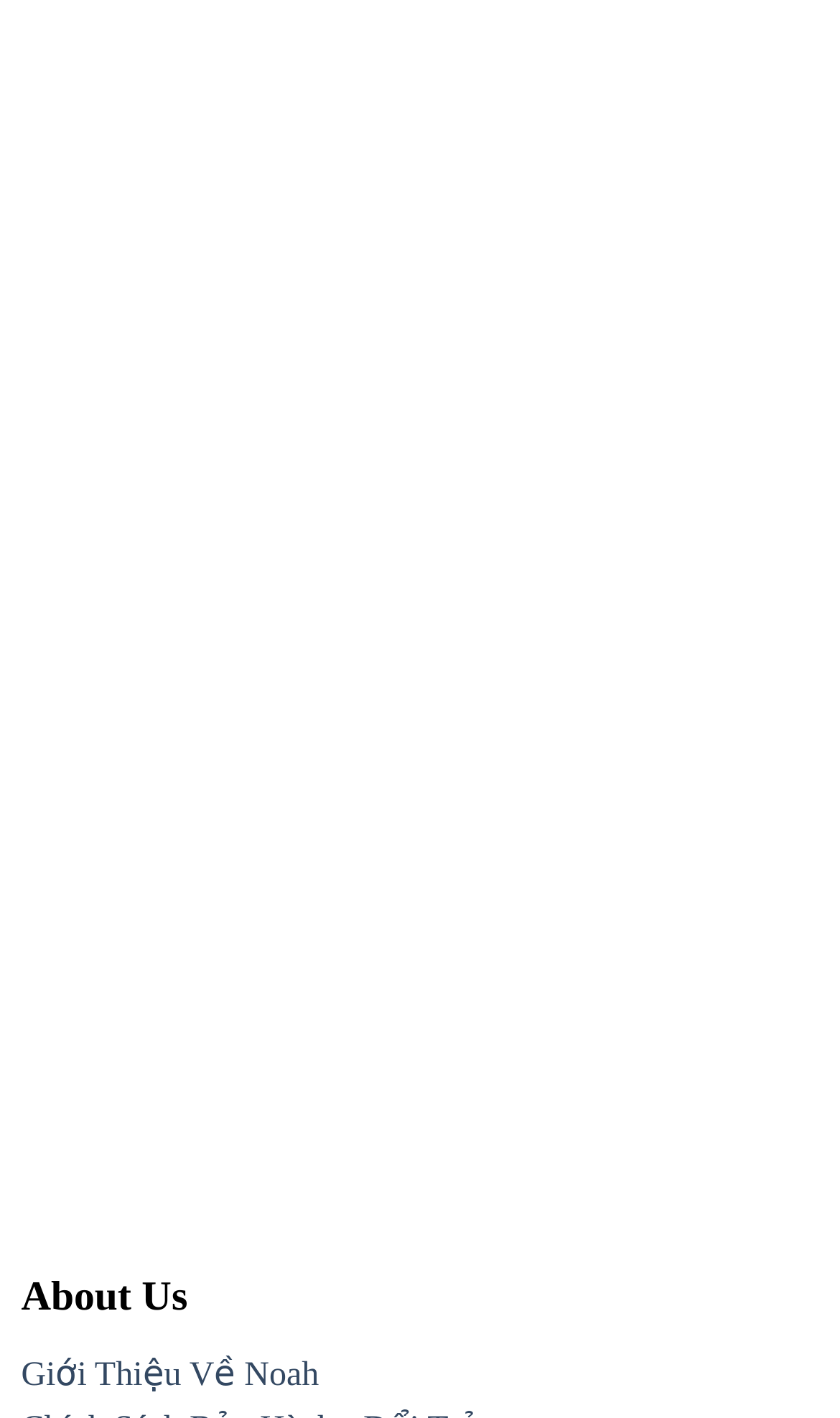Utilize the details in the image to thoroughly answer the following question: How many textboxes are there in the form?

The form on this webpage contains three textboxes, each with a unique label and purpose. The first textbox is for entering the user's full name, the second is for entering their email address, and the third is for entering feedback content.